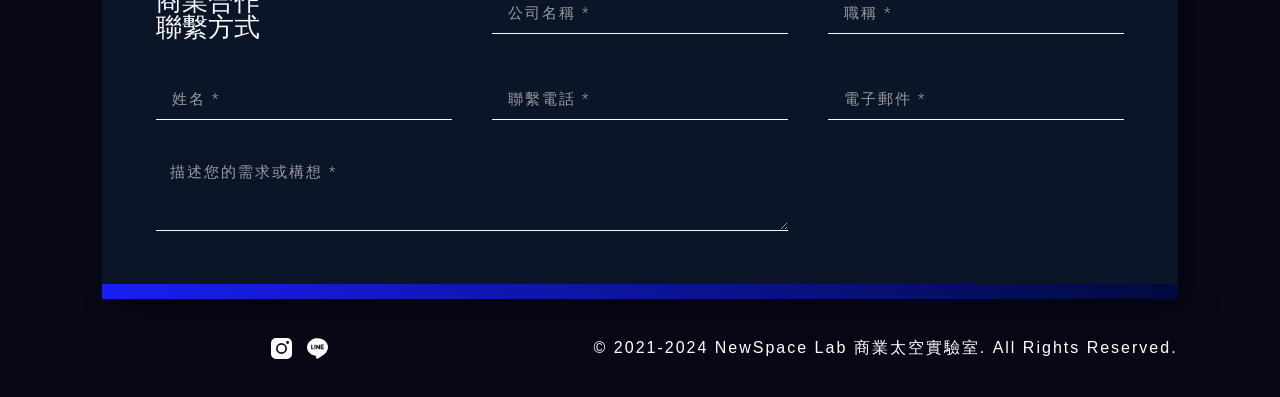How many social media links are available?
By examining the image, provide a one-word or phrase answer.

5